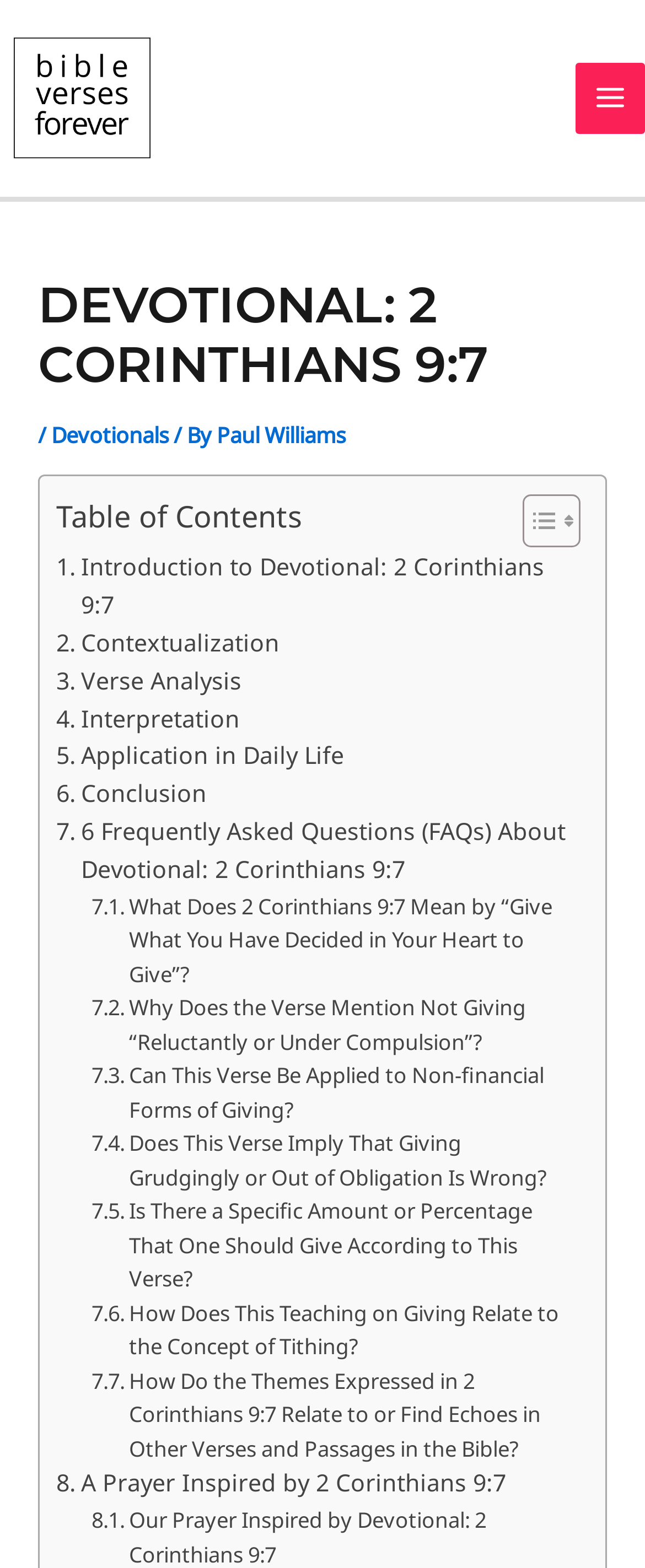Provide the bounding box coordinates of the HTML element this sentence describes: "Interpretation". The bounding box coordinates consist of four float numbers between 0 and 1, i.e., [left, top, right, bottom].

[0.087, 0.447, 0.372, 0.471]